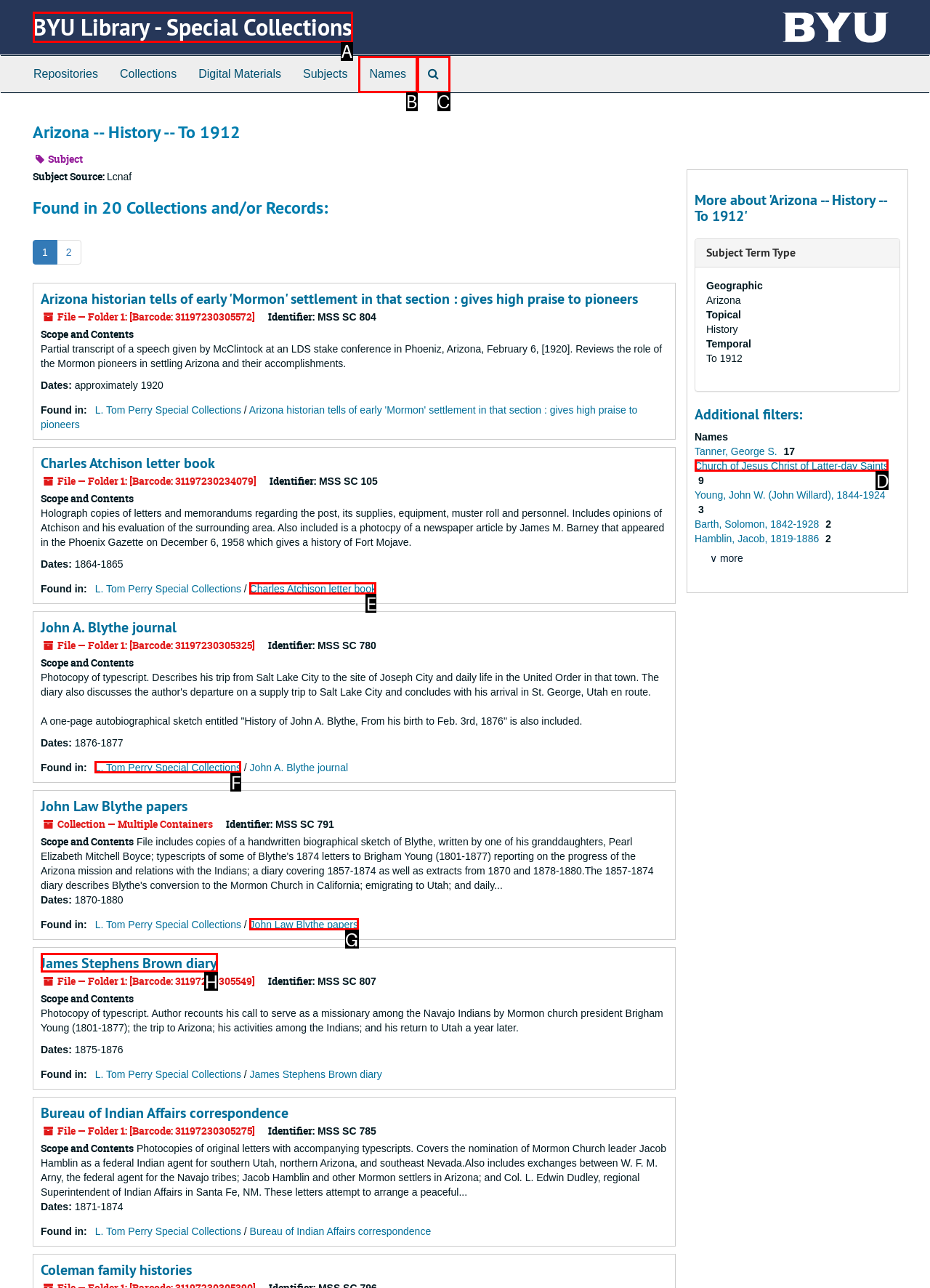Identify the letter of the UI element needed to carry out the task: Check 'James Stephens Brown diary'
Reply with the letter of the chosen option.

H